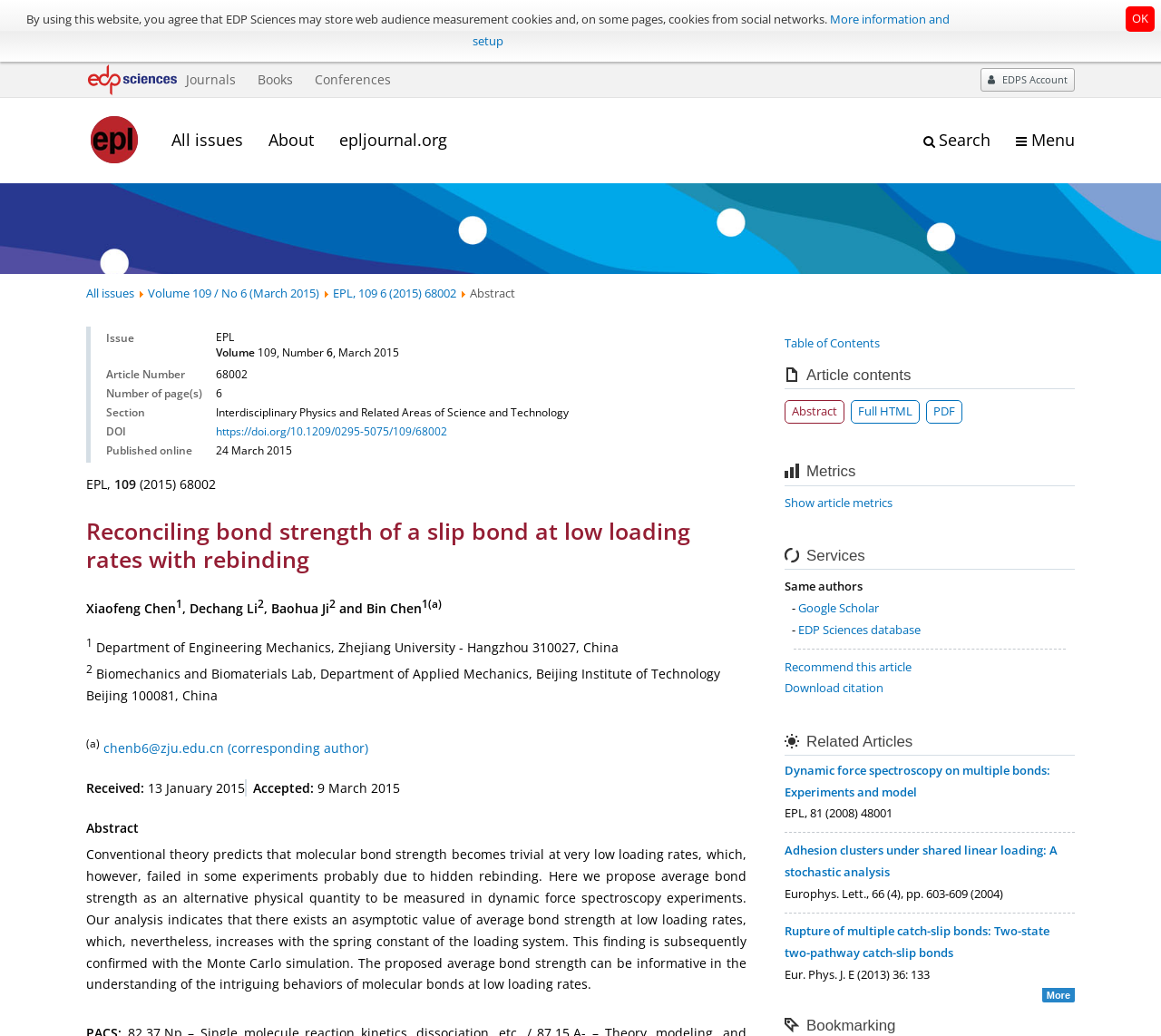Predict the bounding box of the UI element that fits this description: "All issues".

[0.148, 0.125, 0.209, 0.146]